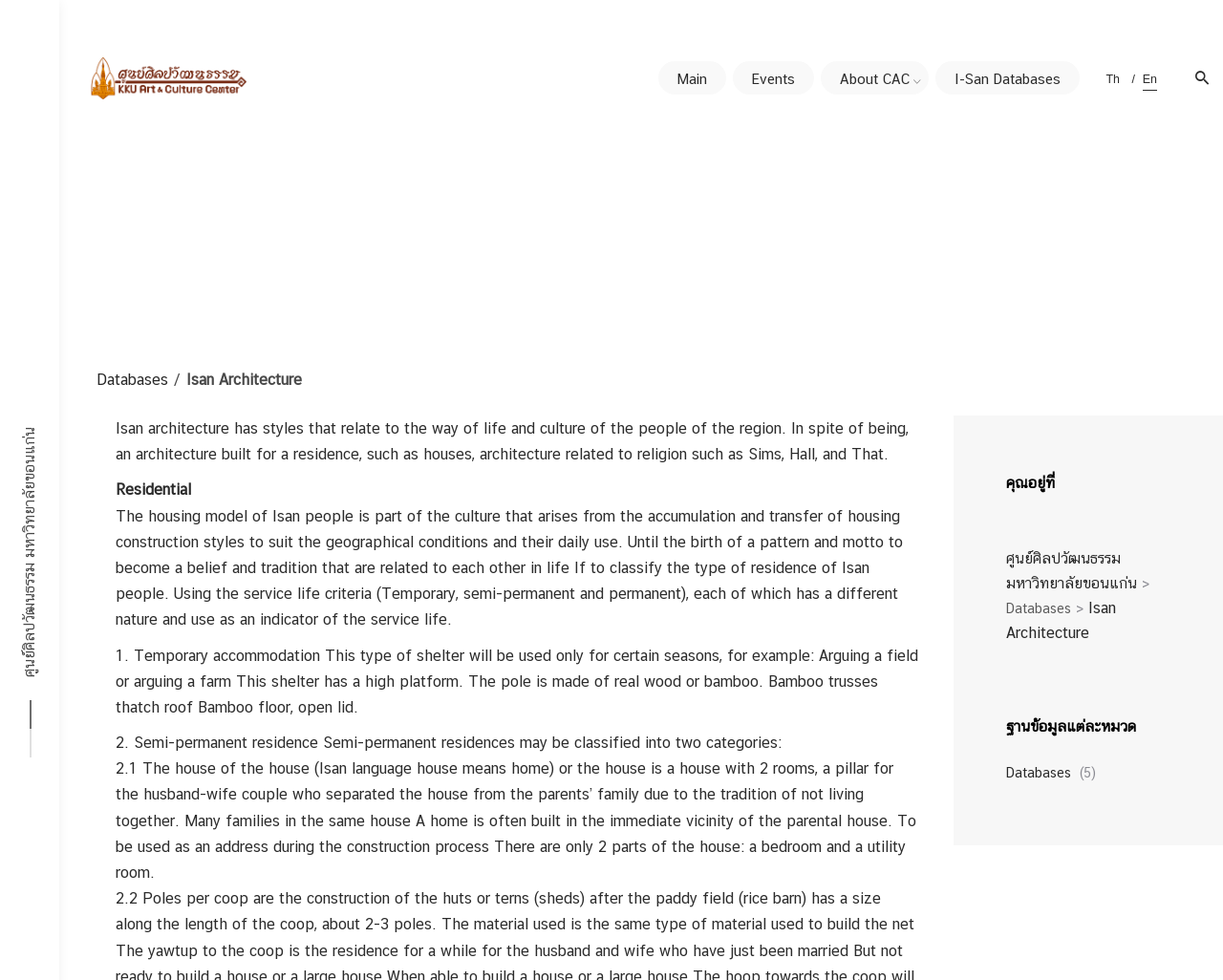Please locate the bounding box coordinates of the element that should be clicked to complete the given instruction: "Visit the 'Main' page".

[0.539, 0.062, 0.594, 0.096]